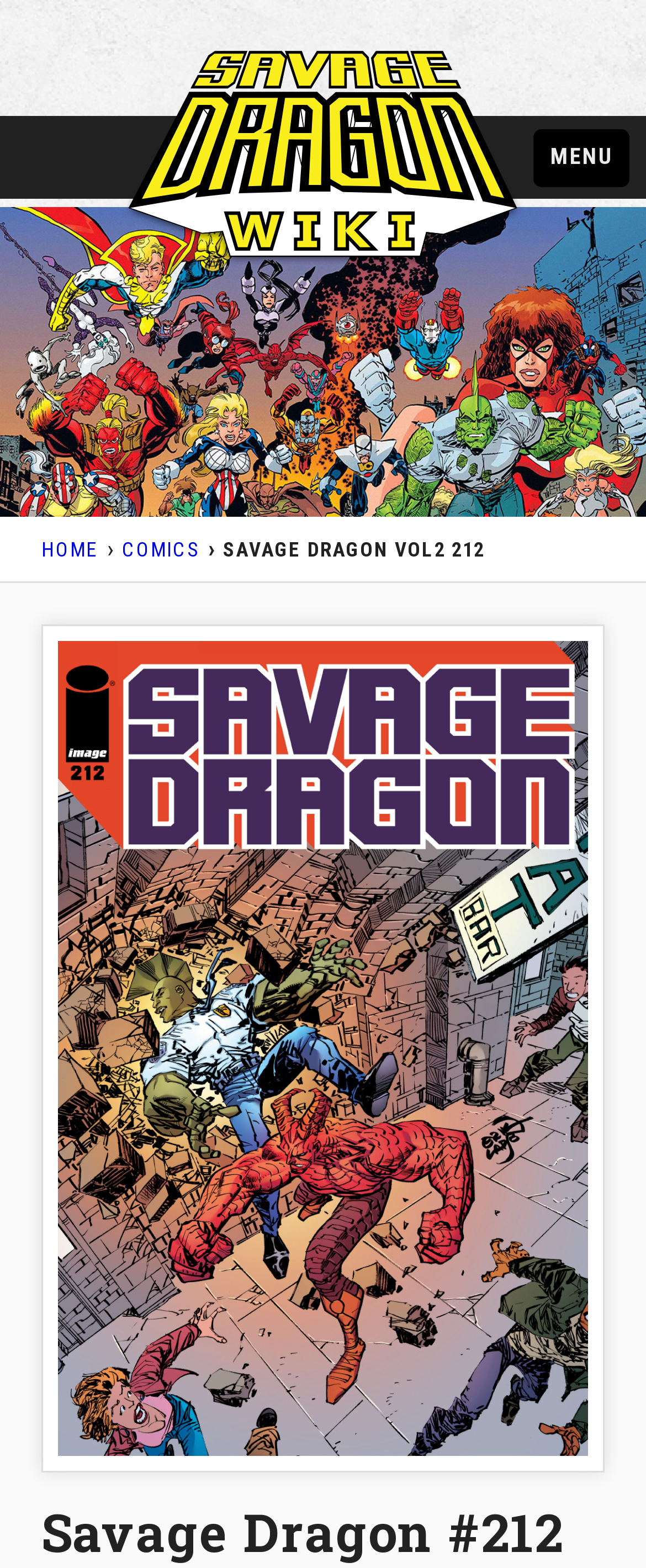Provide an in-depth caption for the webpage.

The webpage is about Savage Dragon Vol2 212, a comic book issue. At the top of the page, there is a large image that spans almost the entire width, taking up about a quarter of the page's height. Below this image, there are three links aligned horizontally: "HOME" on the left, "COMICS" in the middle, and an empty space on the right. 

To the right of these links, the title "SAVAGE DRAGON VOL2 212" is prominently displayed in a horizontal layout. 

In the top-right corner, there is a "MENU" button. Above this button, there is a logo of Savage Dragon, which is an image that takes up about half of the page's width. This logo is positioned near the top of the page. 

Inside the logo, there is a smaller image of the comic book cover, "Cover Savage Dragon Vol.2 #212", which is positioned below the logo. Below the cover image, the heading "Savage Dragon #212" is displayed.